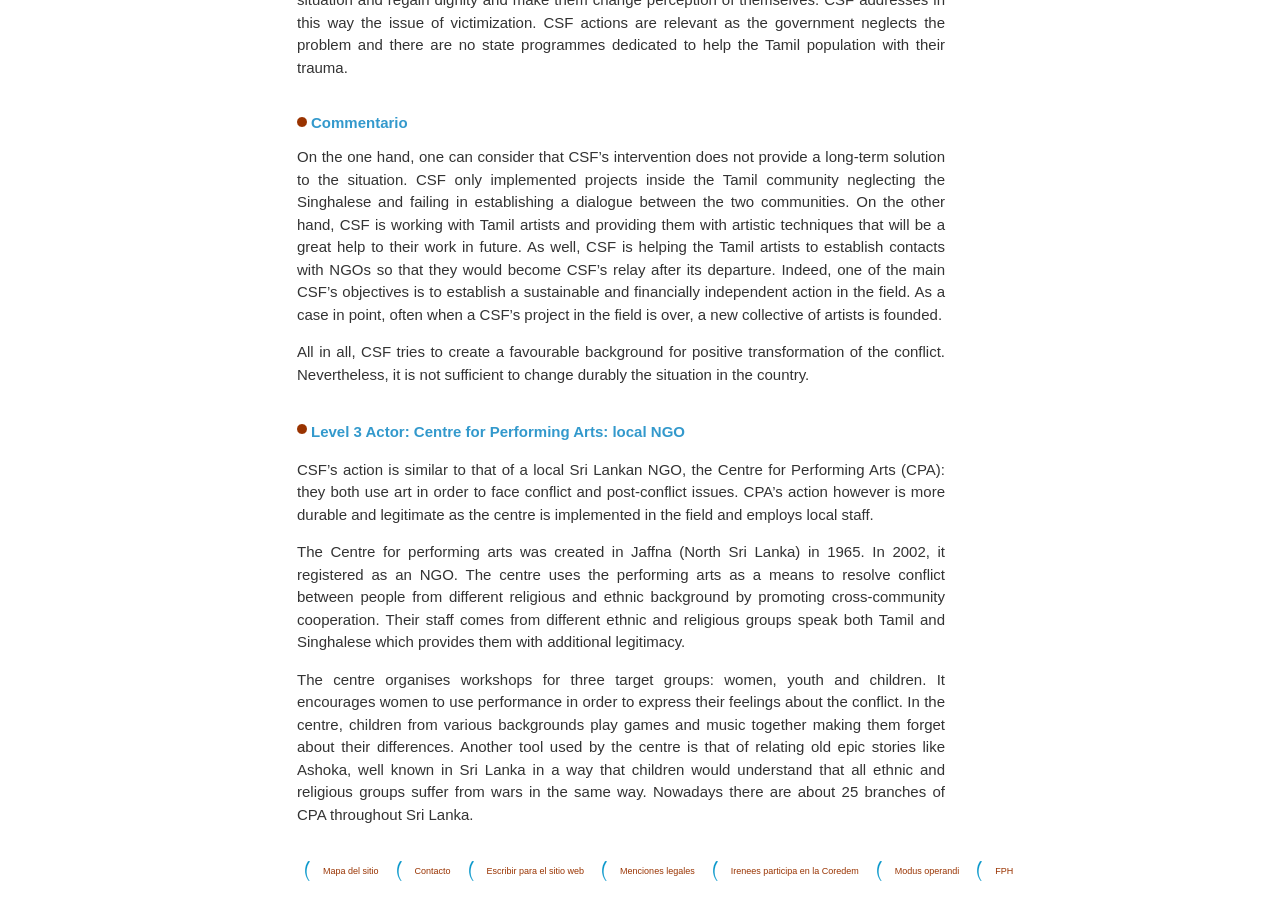How many branches of CPA are there in Sri Lanka?
Provide a comprehensive and detailed answer to the question.

According to the text, there are 25 branches of the Centre for Performing Arts (CPA) throughout Sri Lanka.